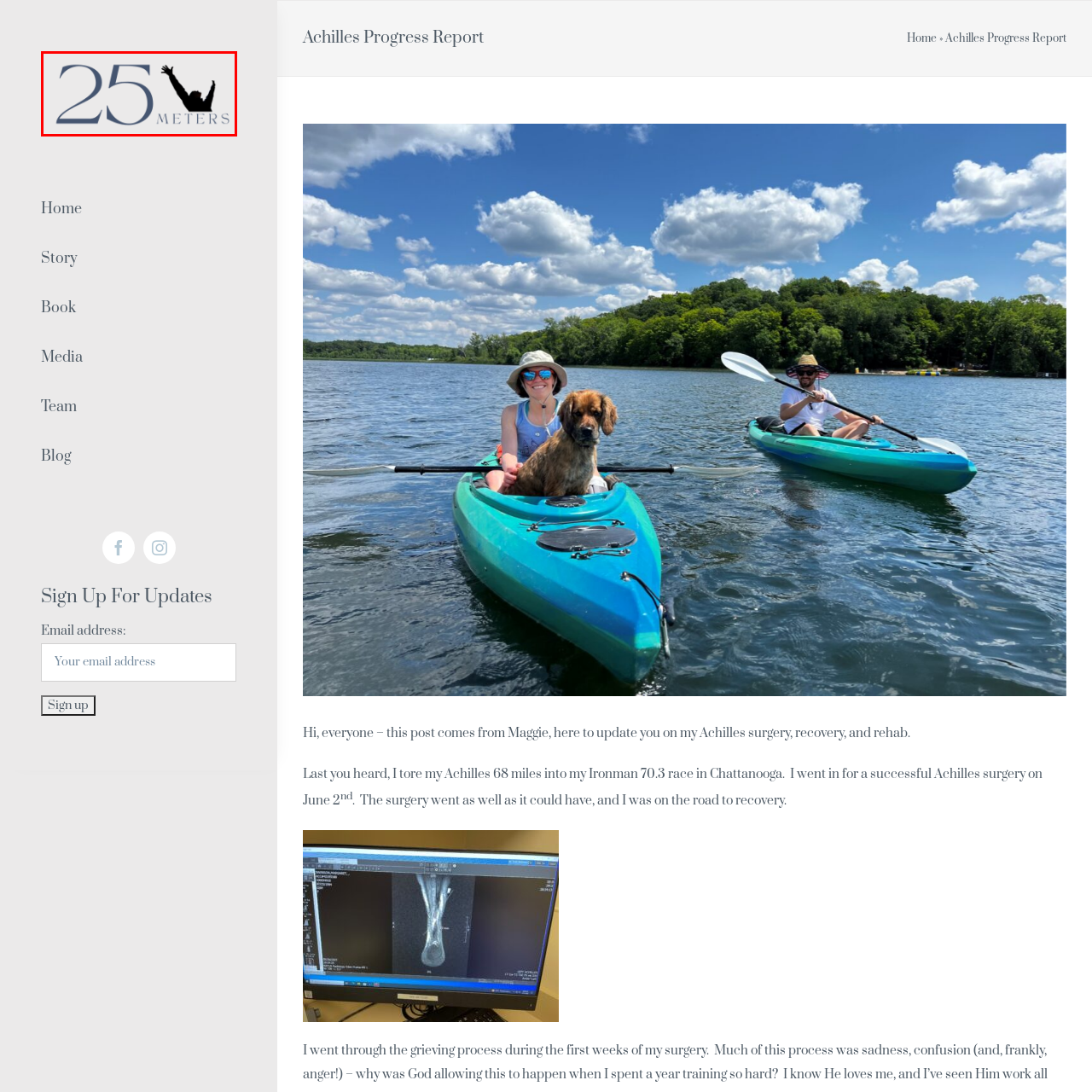Provide an extensive and detailed caption for the image section enclosed by the red boundary.

The image features a logo for "25 Meters," which captures the essence of achievement and progress. Central to the design is the number "25," styled in a large, elegant font, symbolizing a significant milestone. Adjacent to it, the word "METERS" is displayed in a slightly smaller, bold typeface. 

Adding a dynamic touch, the logo includes a silhouette of a person with arms raised high, embodying a sense of triumph and celebration. This visual element not only enhances the logo's appeal but also conveys themes of victory and overcoming challenges, aligning perfectly with the motivational narrative of the associated content. The overall color scheme and layout reflect a modern and professional aesthetic, making it easily recognizable and effective for branding purposes.